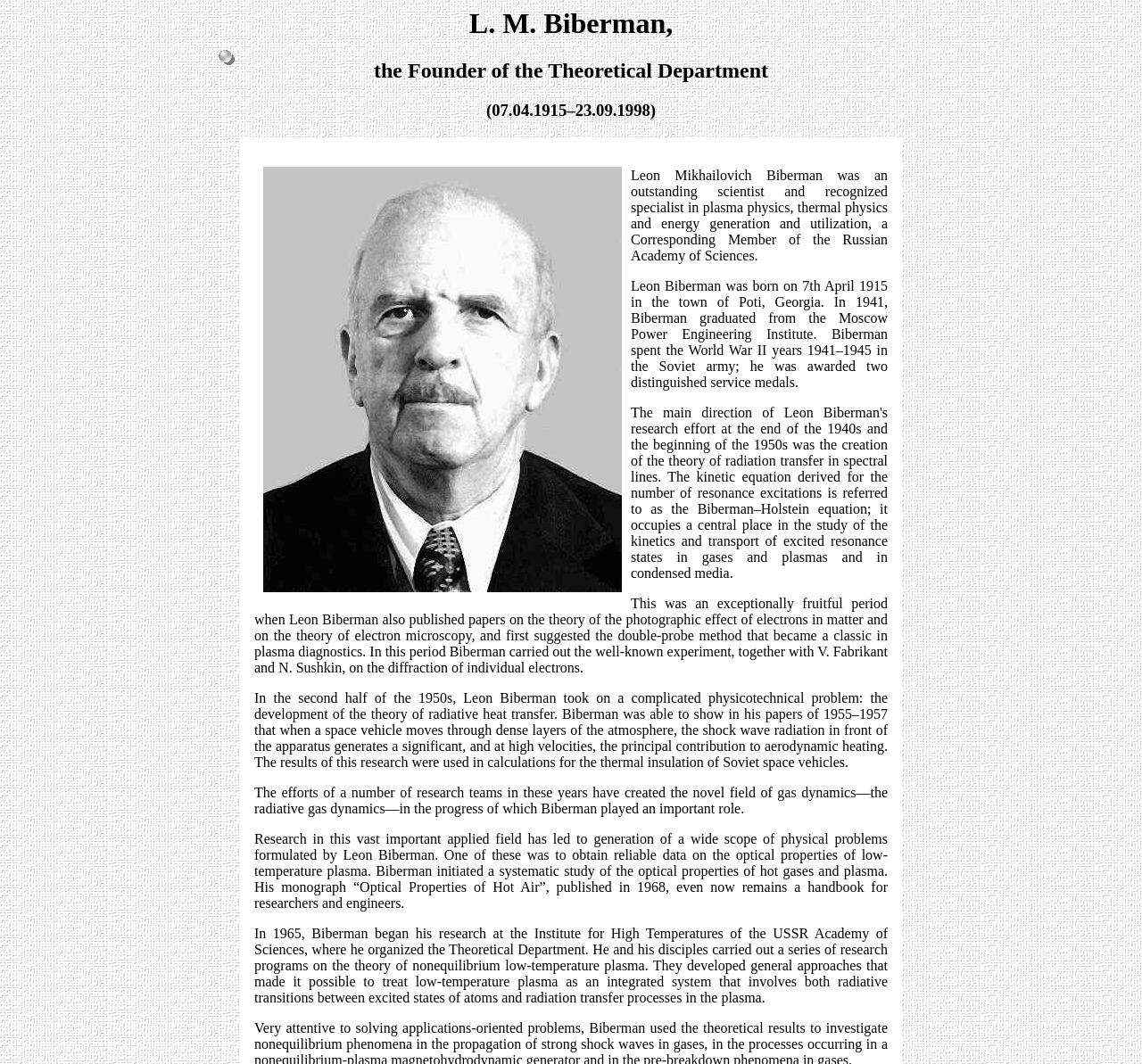Please find and generate the text of the main header of the webpage.

L. M. Biberman,